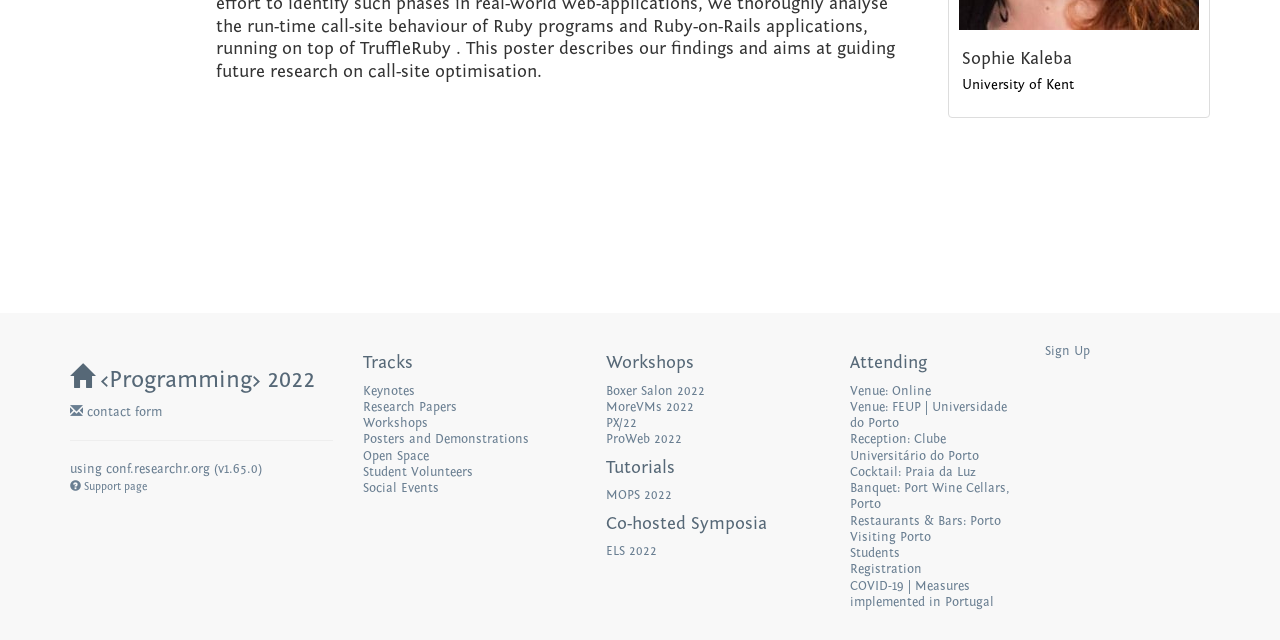Determine the bounding box for the UI element as described: "Restaurants & Bars: Porto". The coordinates should be represented as four float numbers between 0 and 1, formatted as [left, top, right, bottom].

[0.664, 0.802, 0.782, 0.824]